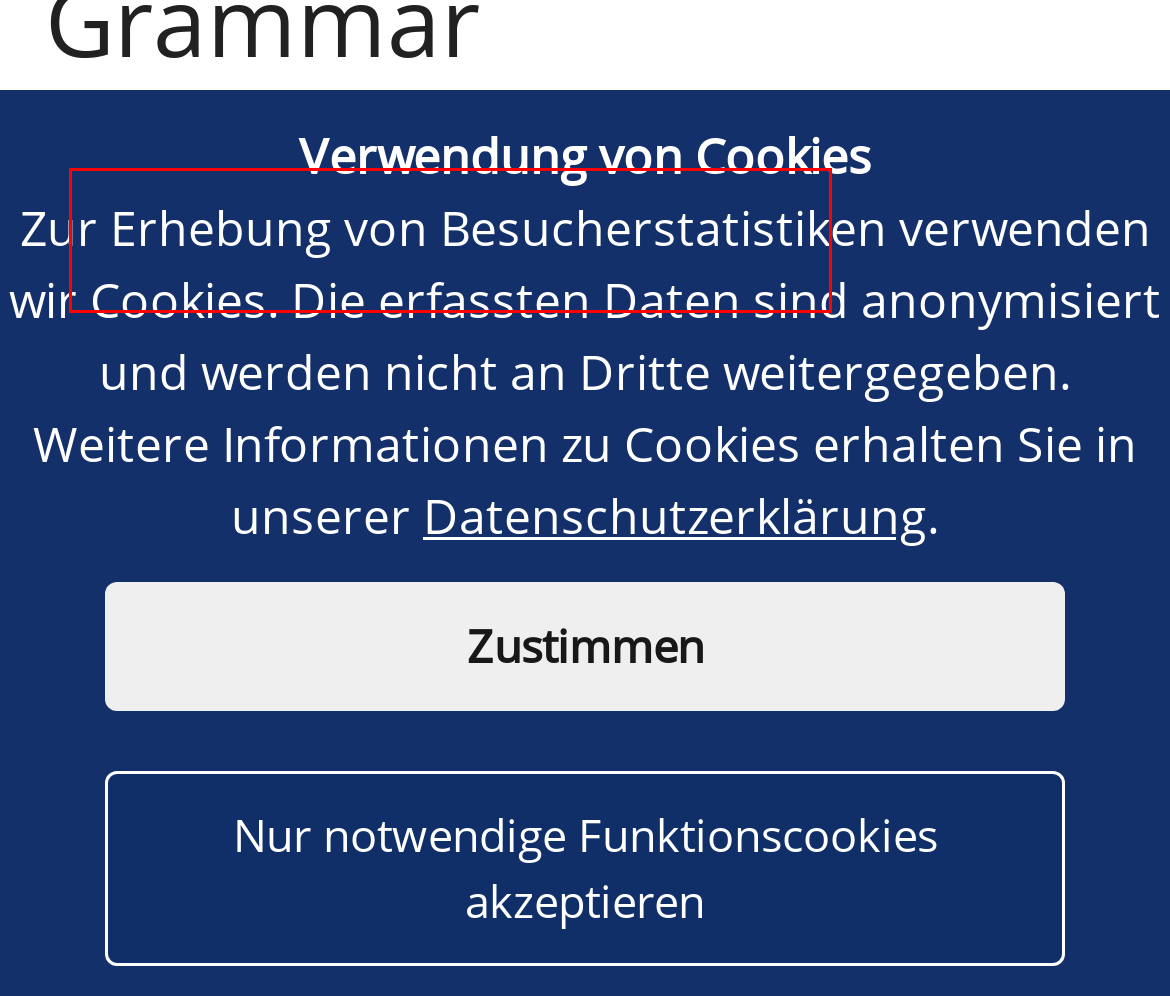Review the webpage screenshot provided, noting the red bounding box around a UI element. Choose the description that best matches the new webpage after clicking the element within the bounding box. The following are the options:
A. Summer School - Georg-August-Universität Göttingen
B. Events - Georg-August-Universität Göttingen
C. Organisation -
 eCampus Universität Göttingen
D. PhD Program - Georg-August-Universität Göttingen
E. Georg-August-Universität Göttingen - Georg-August-Universität Göttingen
F. Contact - Georg-August-Universität Göttingen
G. Erklärung zur Barrierefreiheit - Georg-August-Universität Göttingen
H. Master - Georg-August-Universität Göttingen

A